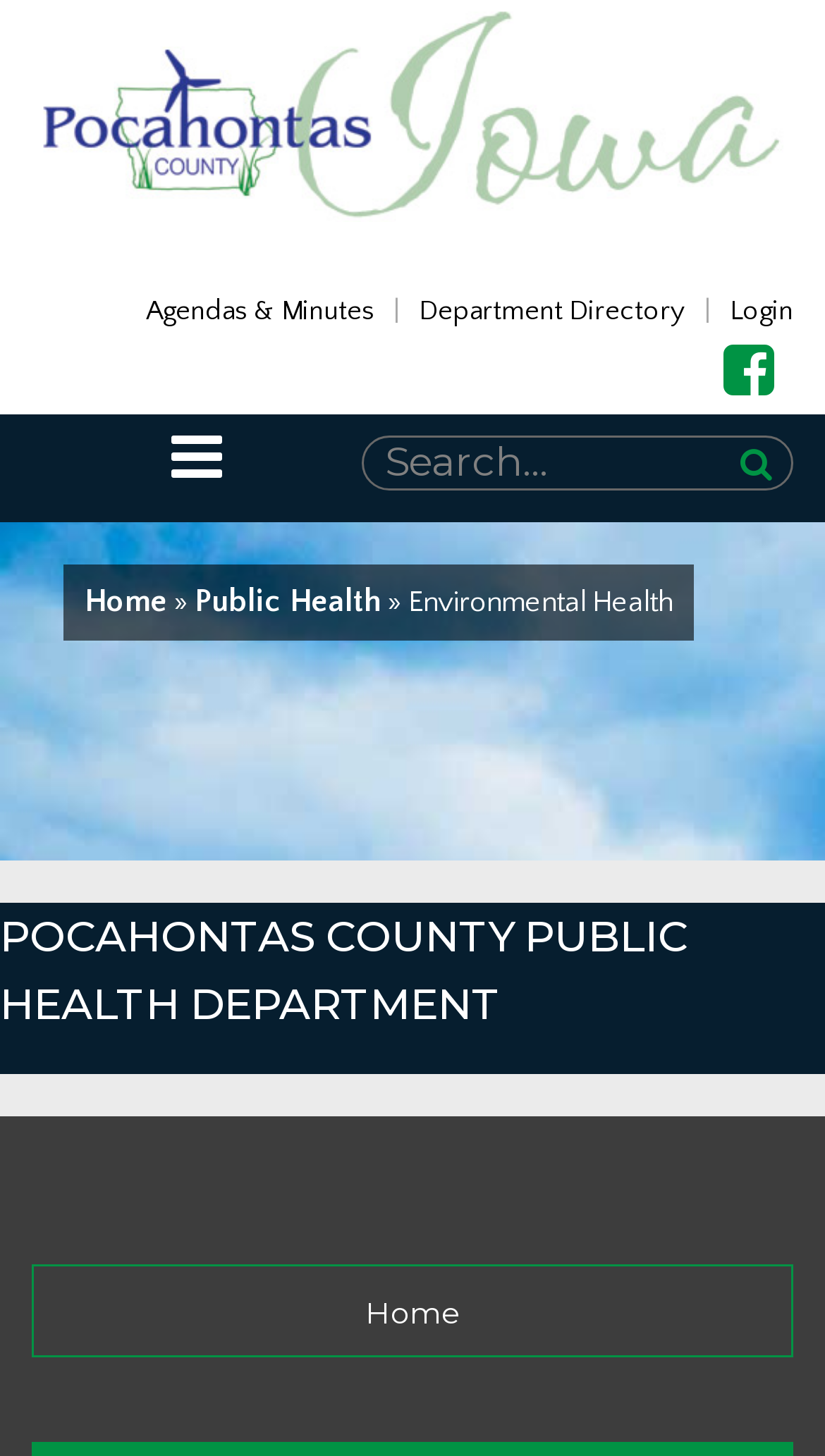Predict the bounding box coordinates of the area that should be clicked to accomplish the following instruction: "login to the system". The bounding box coordinates should consist of four float numbers between 0 and 1, i.e., [left, top, right, bottom].

[0.885, 0.204, 0.962, 0.224]